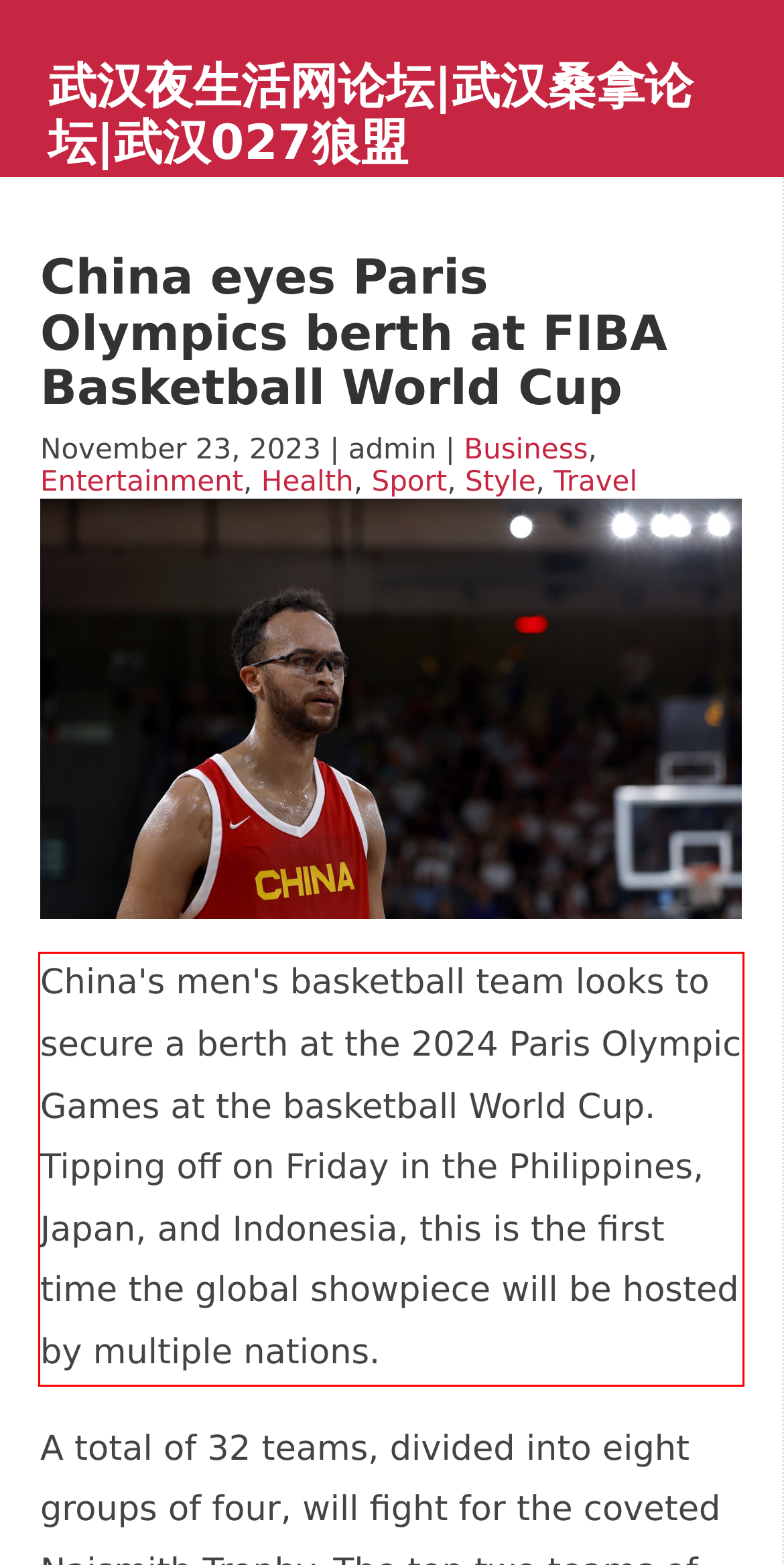Within the screenshot of a webpage, identify the red bounding box and perform OCR to capture the text content it contains.

China's men's basketball team looks to secure a berth at the 2024 Paris Olympic Games at the basketball World Cup. Tipping off on Friday in the Philippines, Japan, and Indonesia, this is the first time the global showpiece will be hosted by multiple nations.